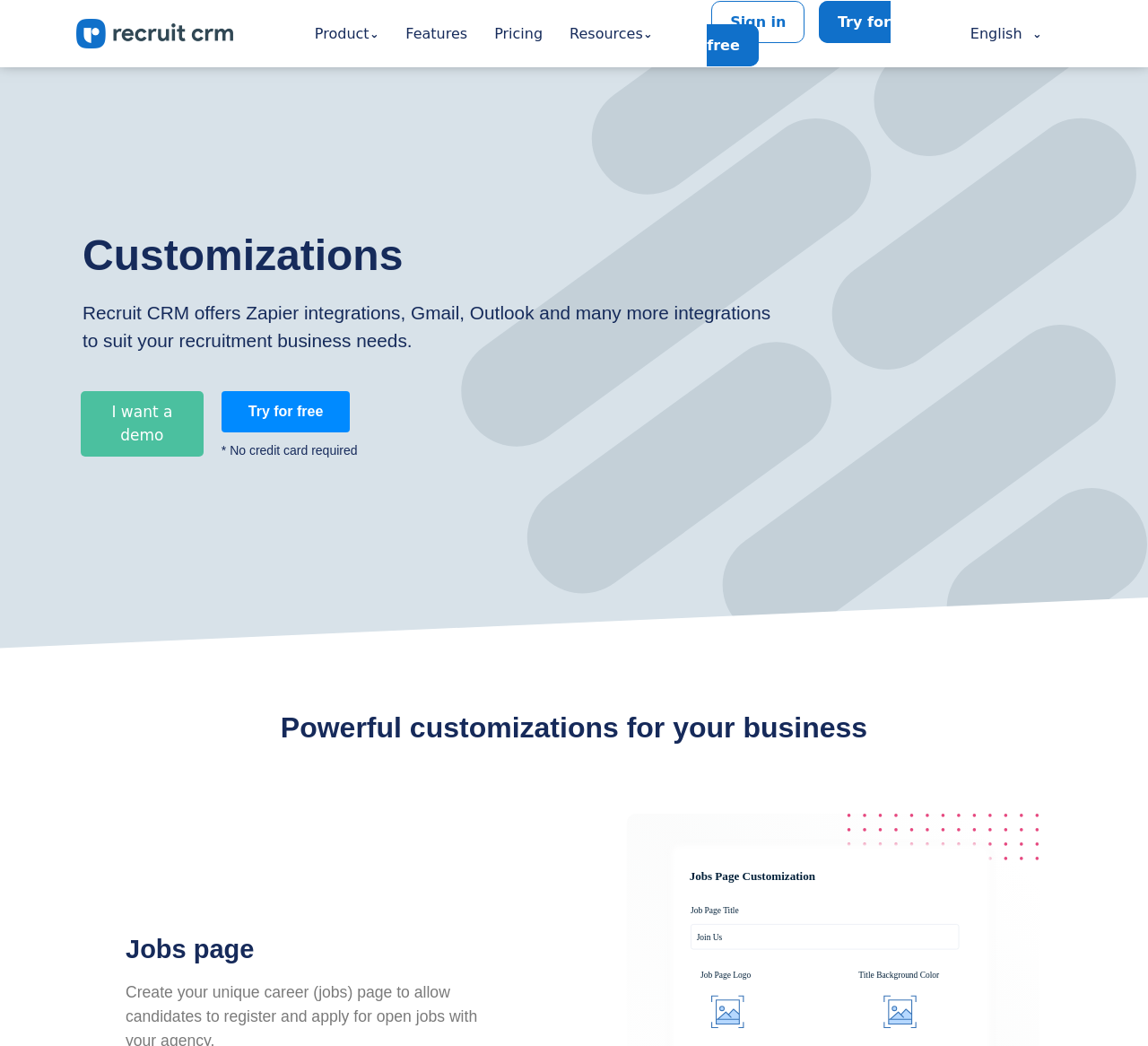What is the name of the CRM system?
Based on the image, respond with a single word or phrase.

Recruit CRM